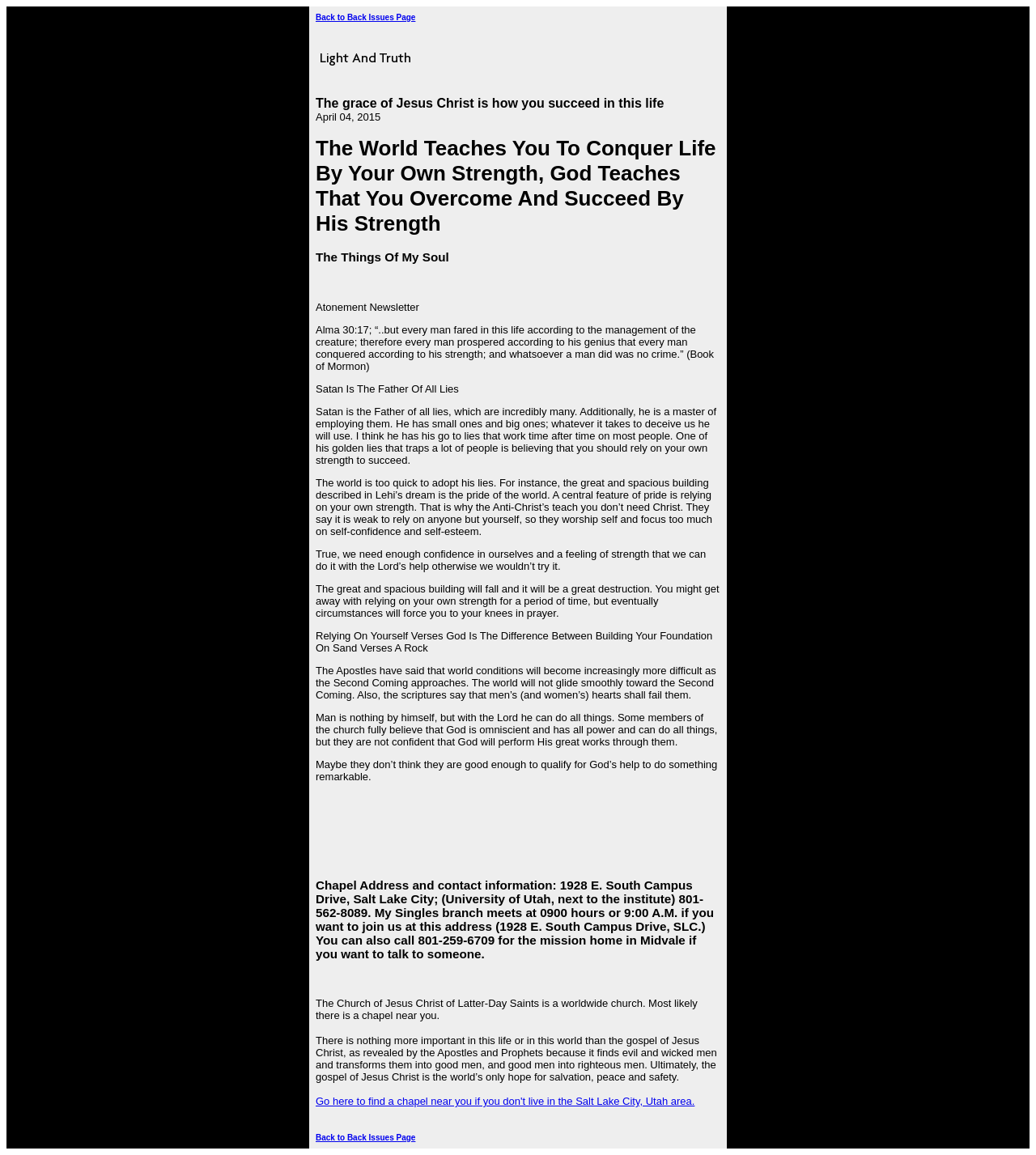What is the address of the chapel?
From the details in the image, answer the question comprehensively.

The address of the chapel can be found in the section 'Chapel Address and contact information'. This section provides the address, phone number, and meeting time of the chapel.